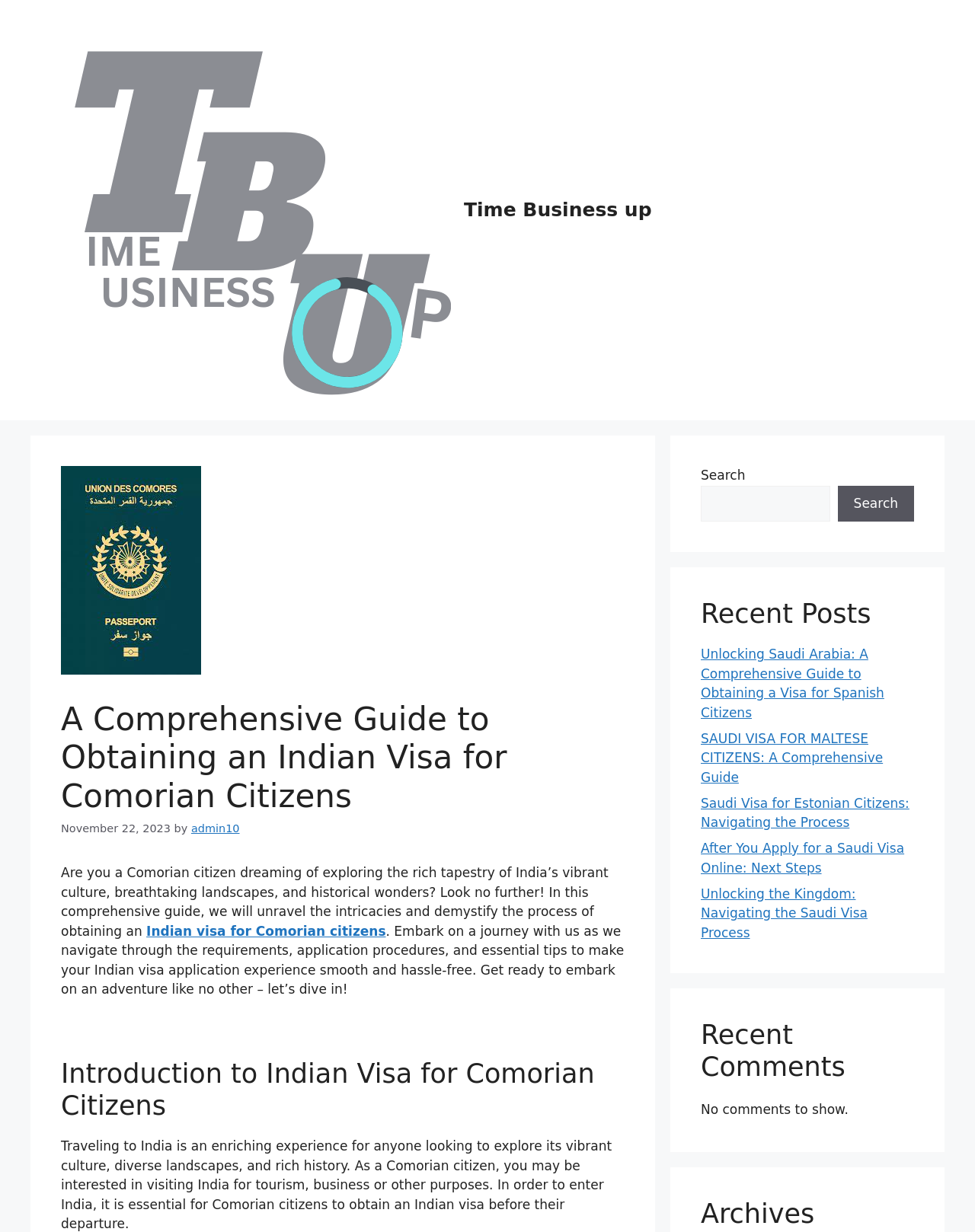Identify the bounding box coordinates for the UI element described as follows: Search. Use the format (top-left x, top-left y, bottom-right x, bottom-right y) and ensure all values are floating point numbers between 0 and 1.

[0.859, 0.394, 0.938, 0.423]